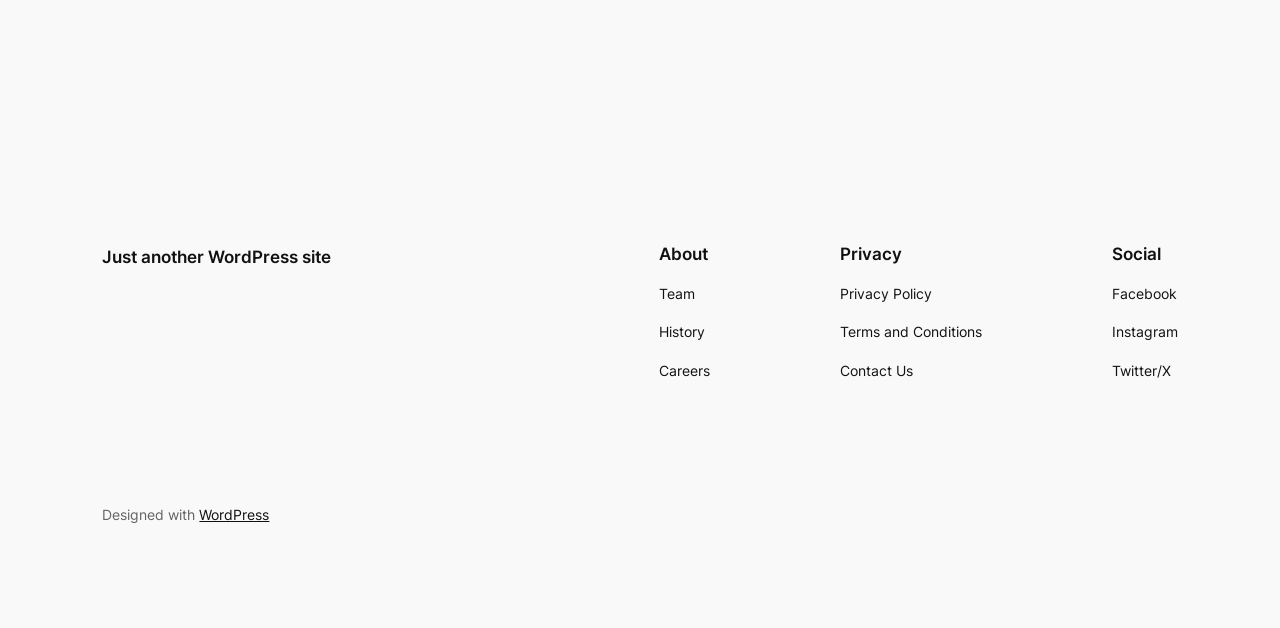Based on the provided description, "Contact Us", find the bounding box of the corresponding UI element in the screenshot.

[0.656, 0.573, 0.713, 0.608]